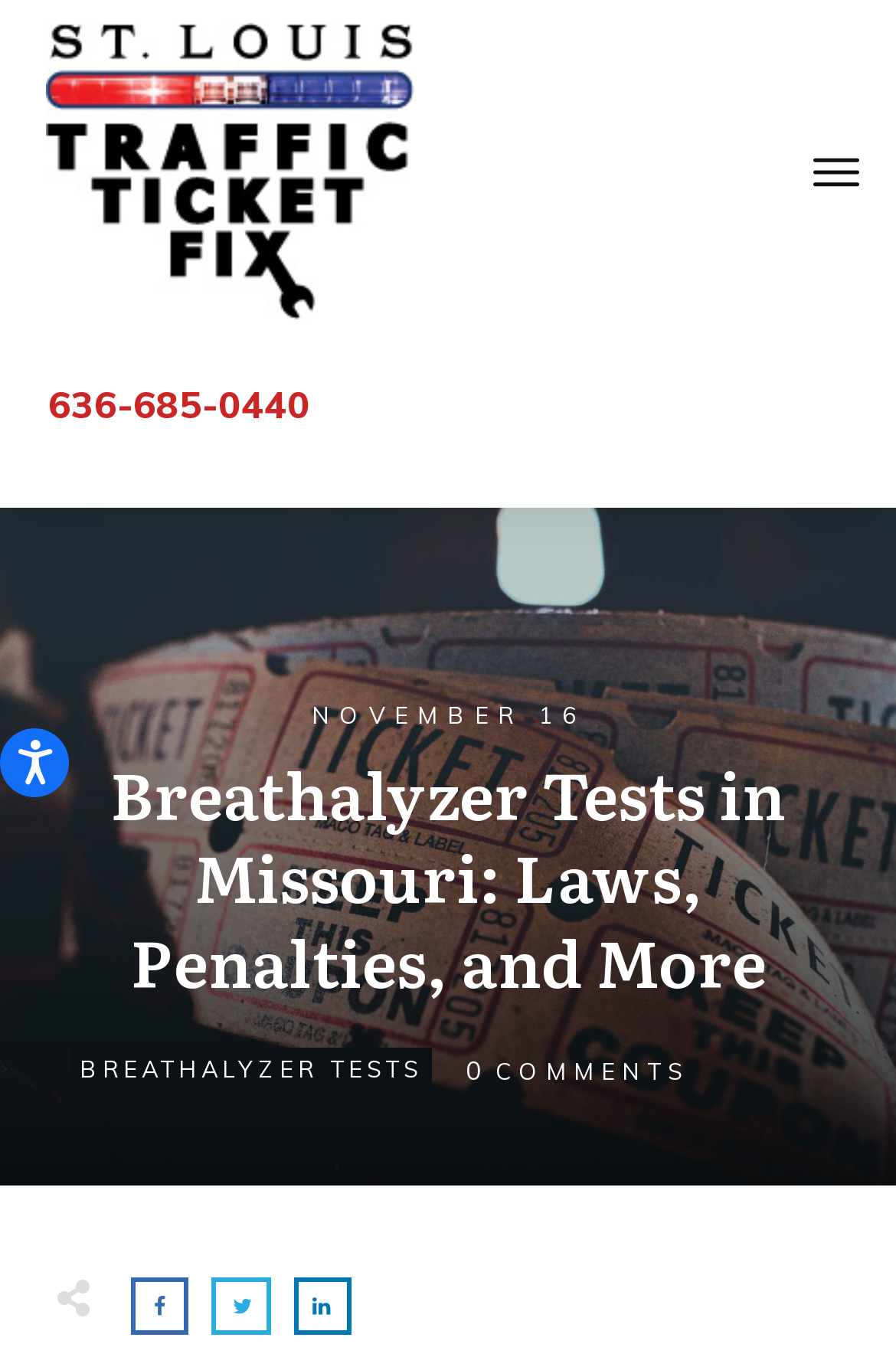What is the main heading of this webpage? Please extract and provide it.

Breathalyzer Tests in Missouri: Laws, Penalties, and More